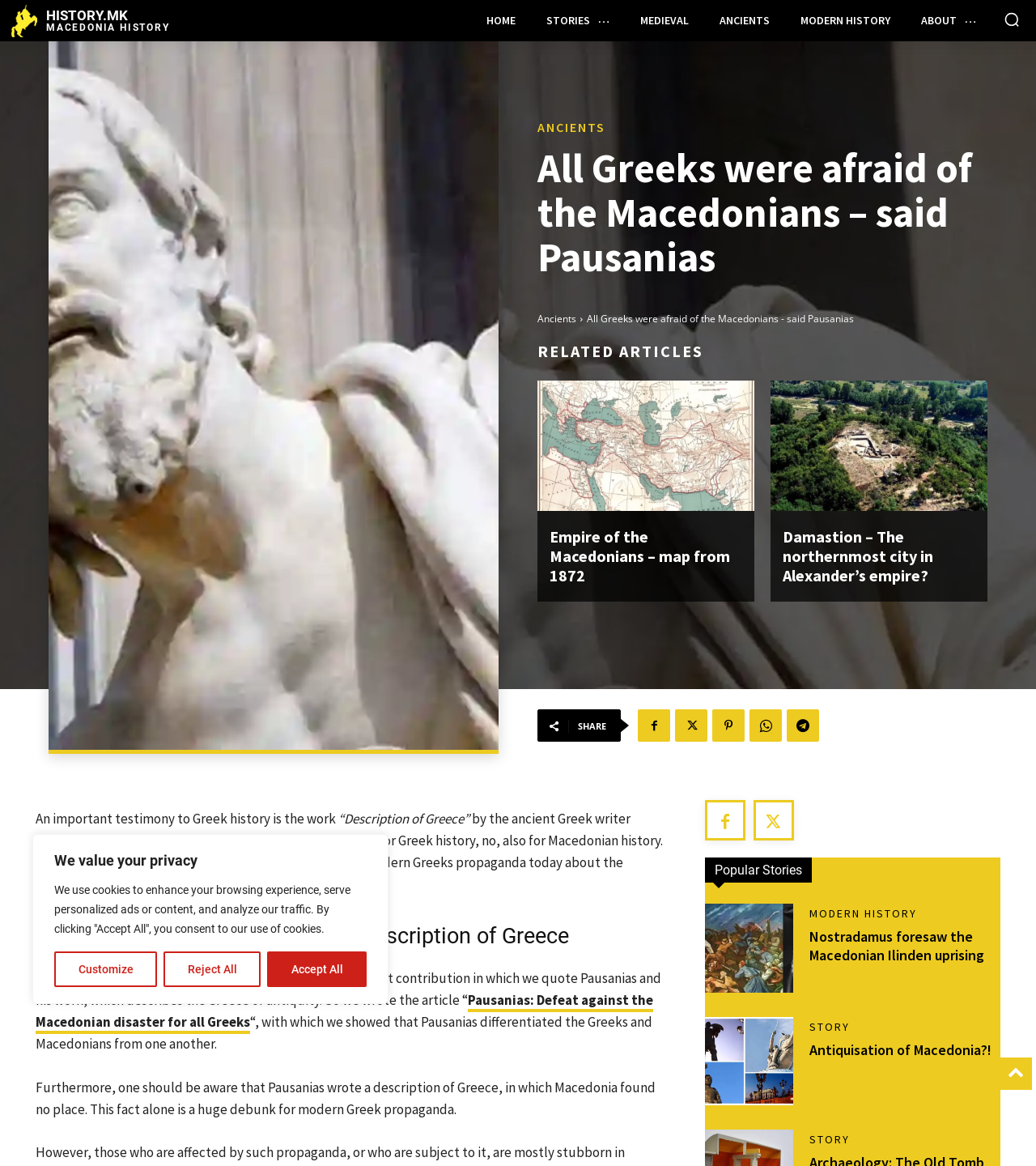Find the bounding box coordinates of the clickable area that will achieve the following instruction: "Share the content".

[0.558, 0.617, 0.585, 0.628]